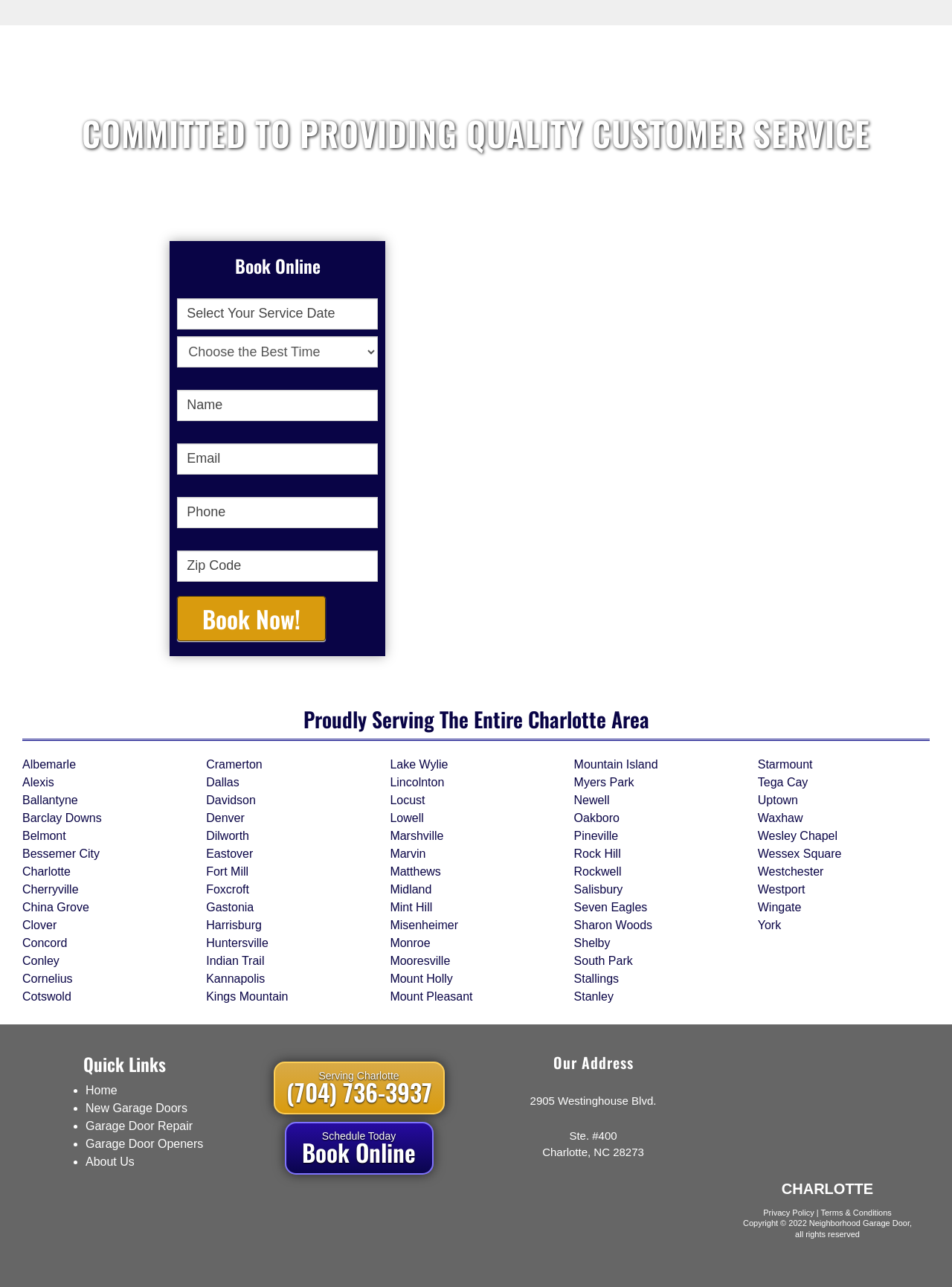Please find the bounding box coordinates of the element that must be clicked to perform the given instruction: "Select your service date". The coordinates should be four float numbers from 0 to 1, i.e., [left, top, right, bottom].

[0.186, 0.232, 0.397, 0.256]